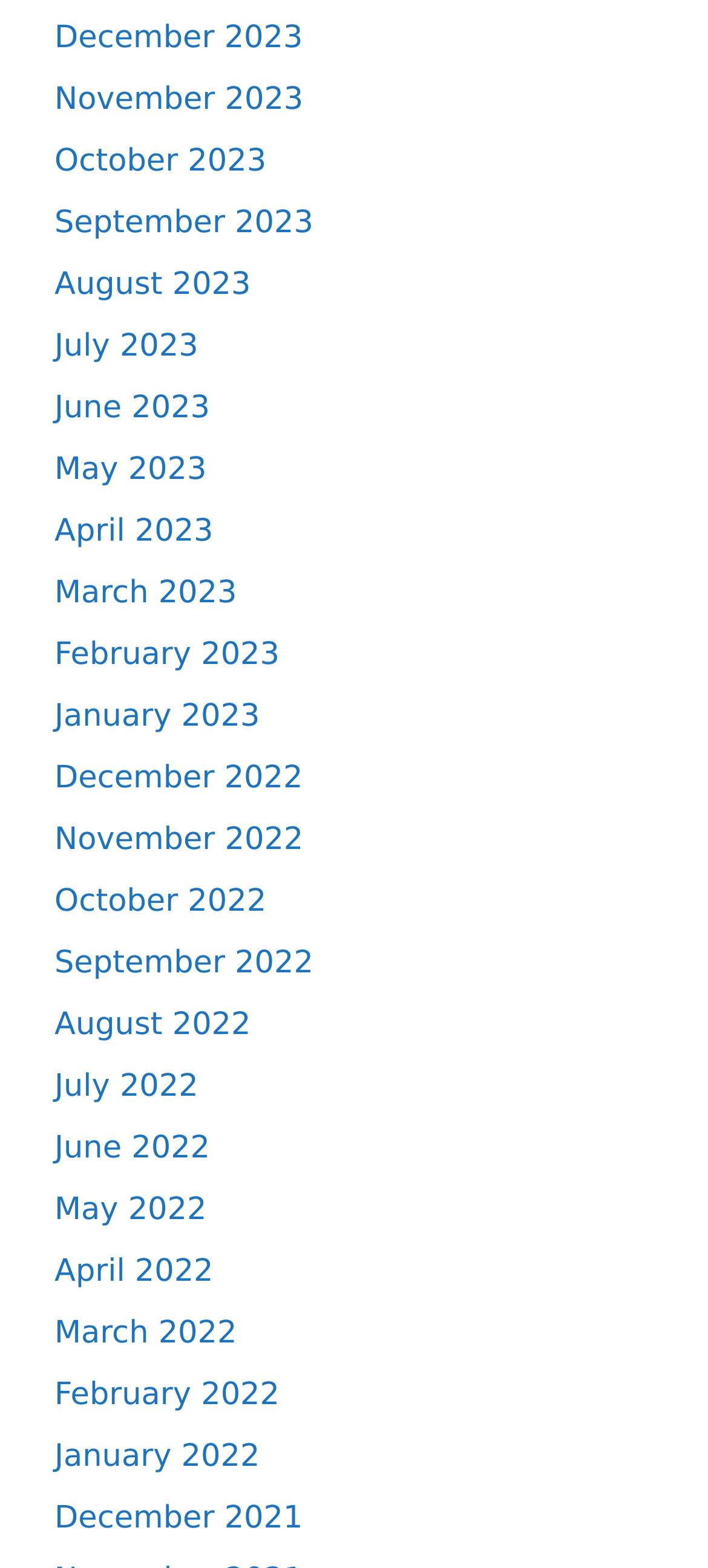Identify the bounding box coordinates of the clickable region necessary to fulfill the following instruction: "View June 2023". The bounding box coordinates should be four float numbers between 0 and 1, i.e., [left, top, right, bottom].

[0.077, 0.249, 0.297, 0.272]